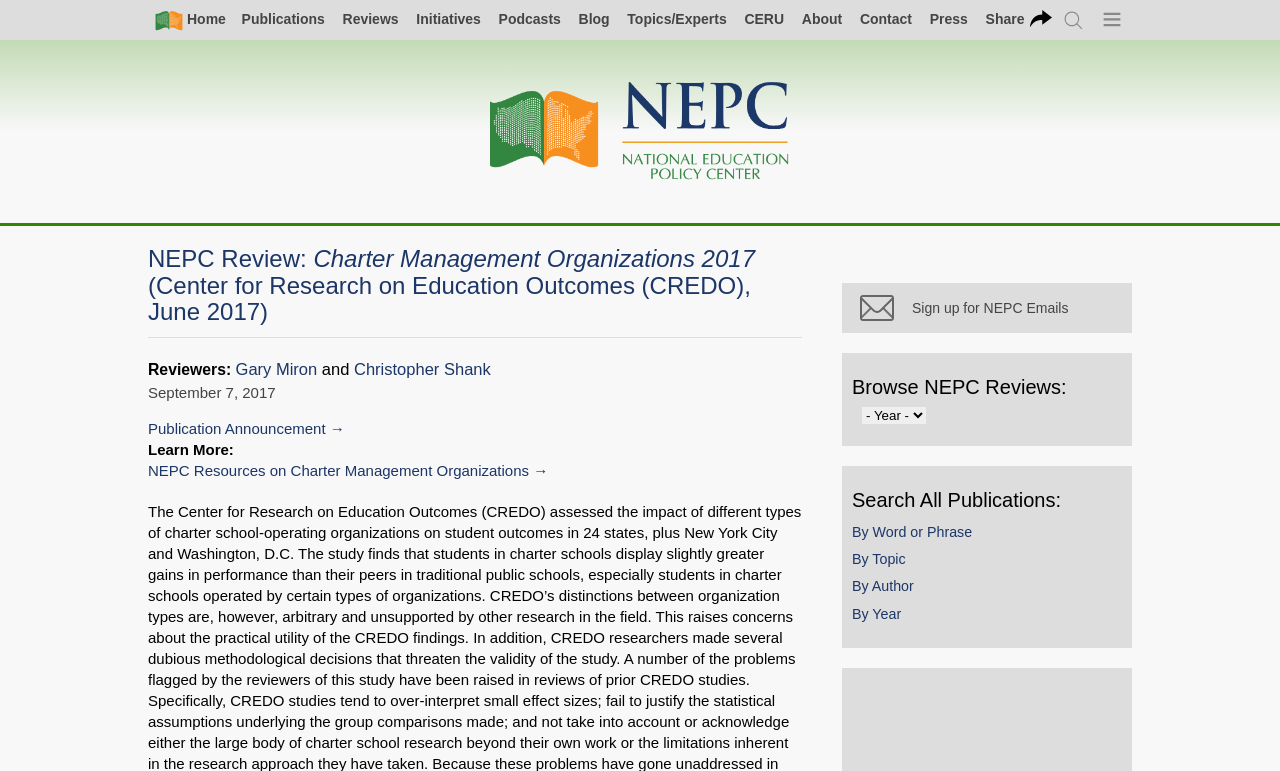Based on the image, give a detailed response to the question: What is the topic of the publication?

I found the answer by looking at the heading 'NEPC Review: Charter Management Organizations 2017 (Center for Research on Education Outcomes (CREDO), June 2017)' which indicates that the publication is about Charter Management Organizations.